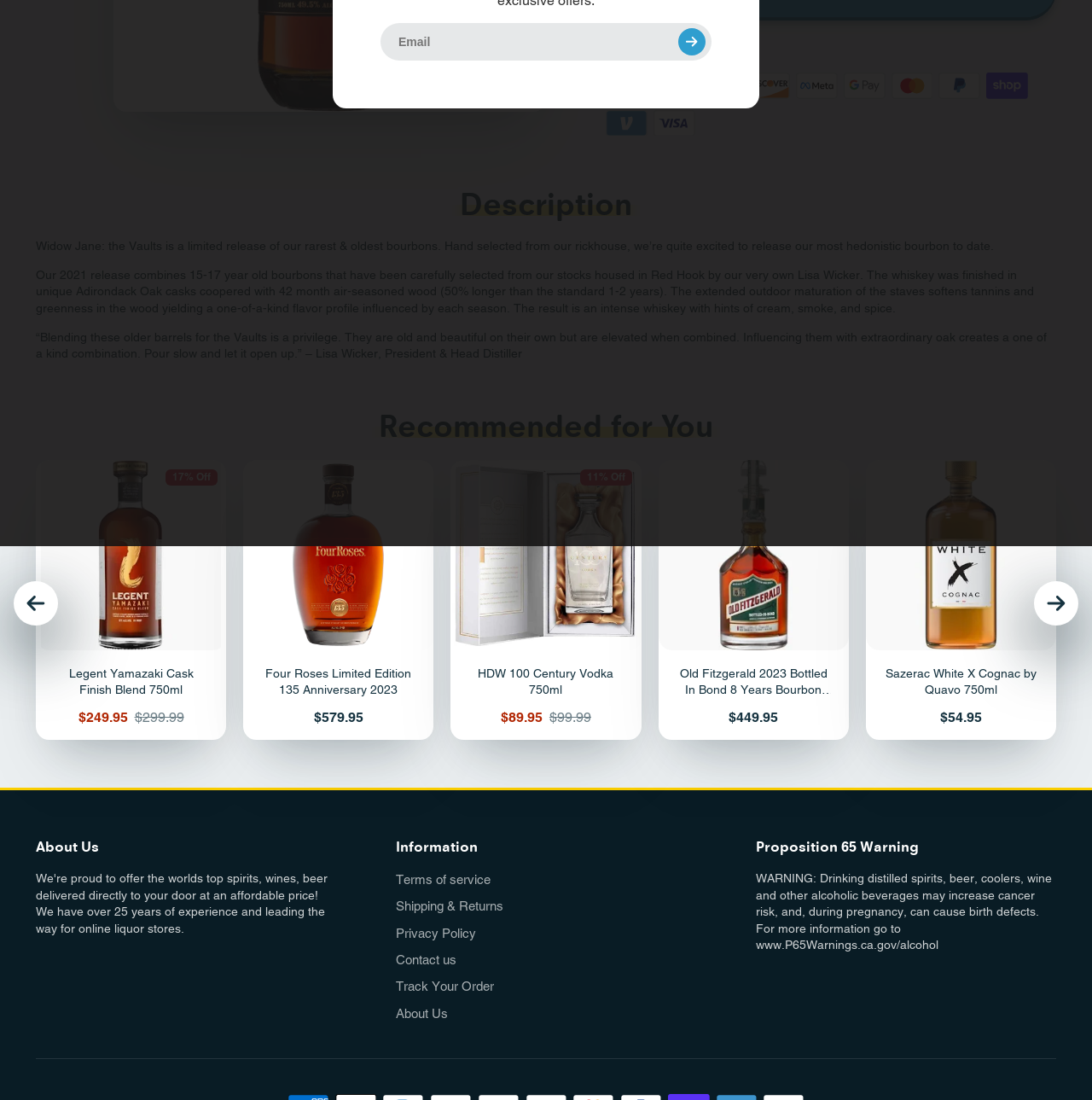Given the element description "Shipping & Returns" in the screenshot, predict the bounding box coordinates of that UI element.

[0.362, 0.816, 0.638, 0.832]